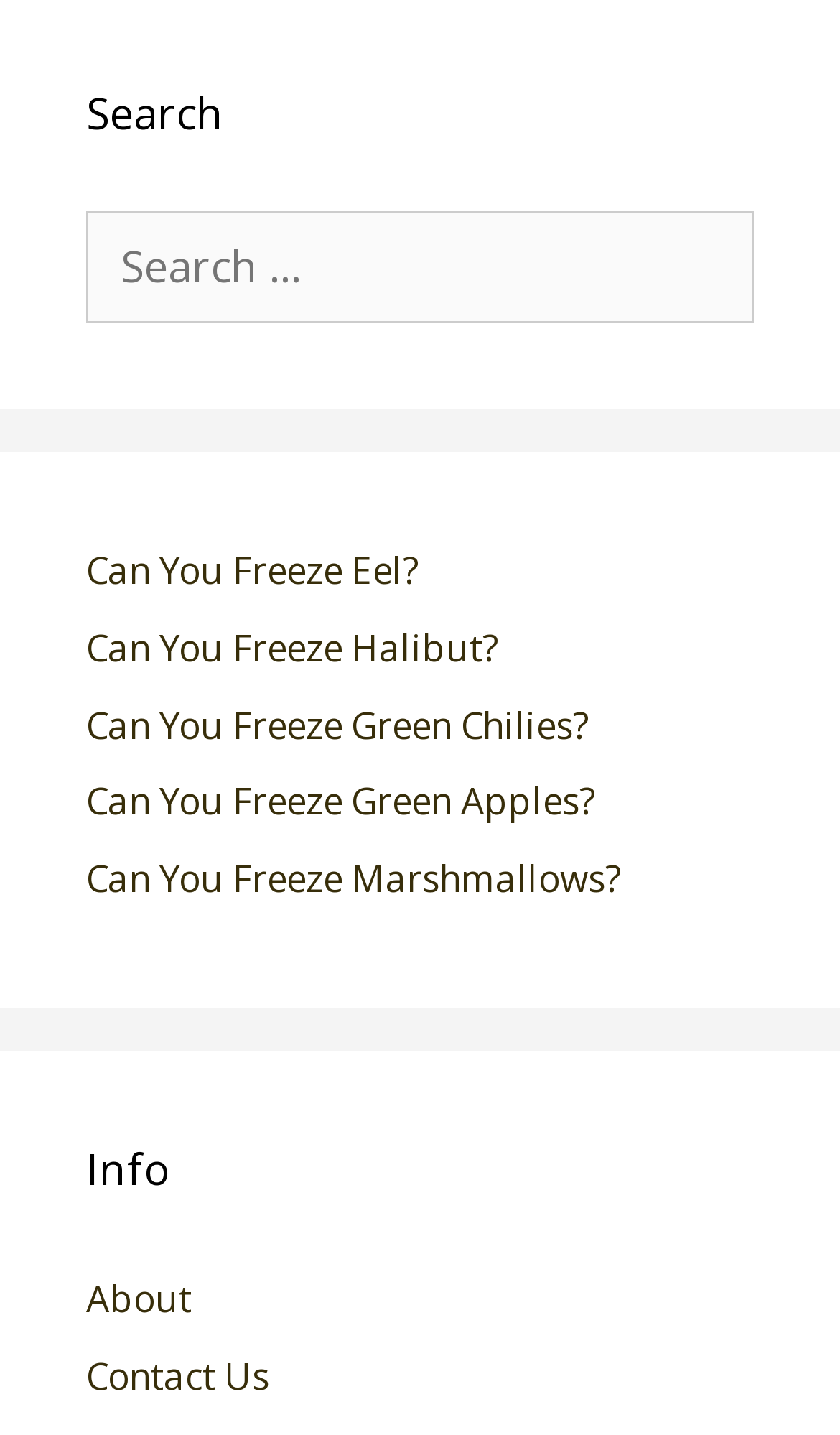Use a single word or phrase to respond to the question:
What is the purpose of the search box?

Search for keywords